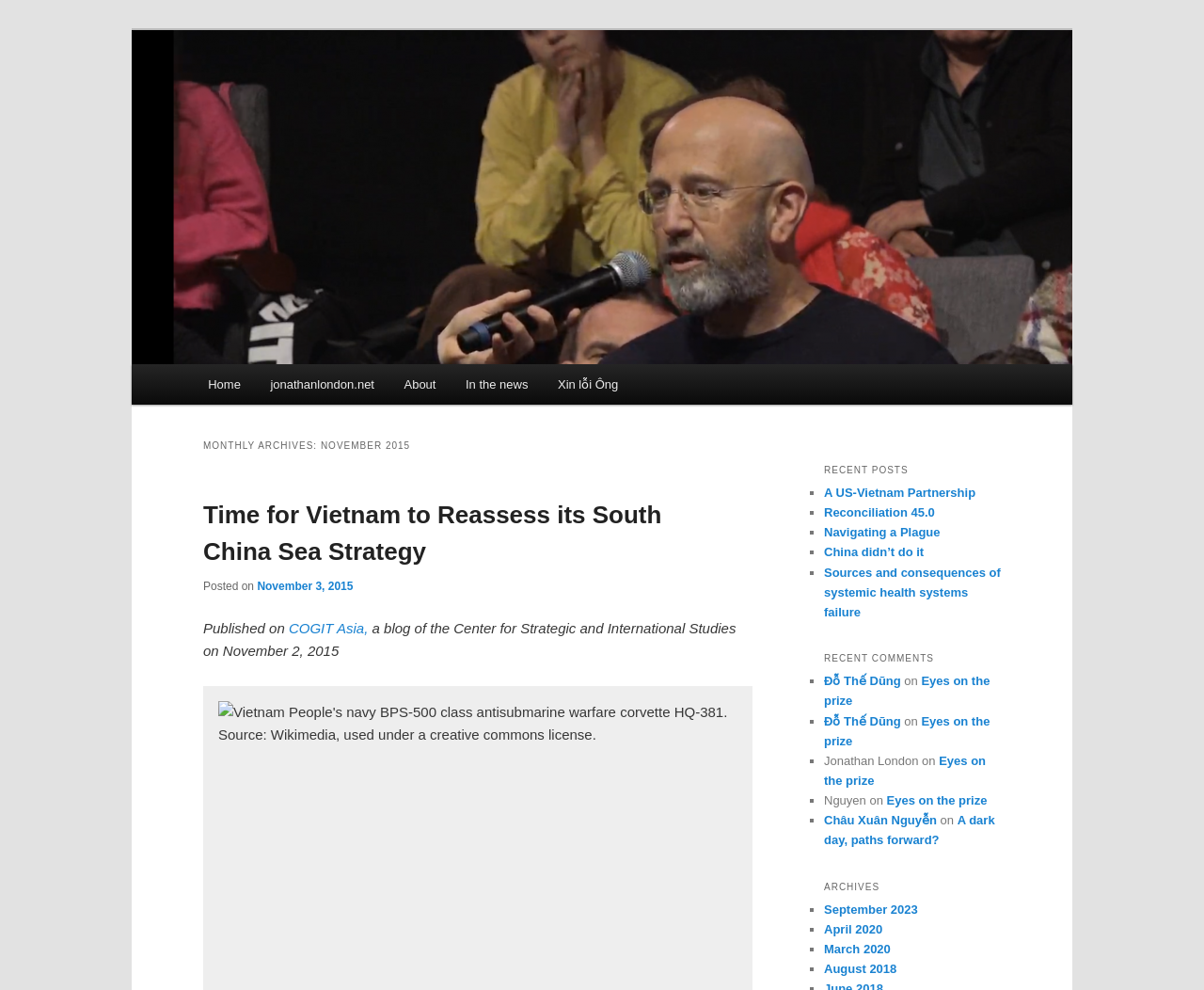Identify the bounding box coordinates of the clickable region necessary to fulfill the following instruction: "Click on the 'Home' link". The bounding box coordinates should be four float numbers between 0 and 1, i.e., [left, top, right, bottom].

[0.16, 0.368, 0.212, 0.409]